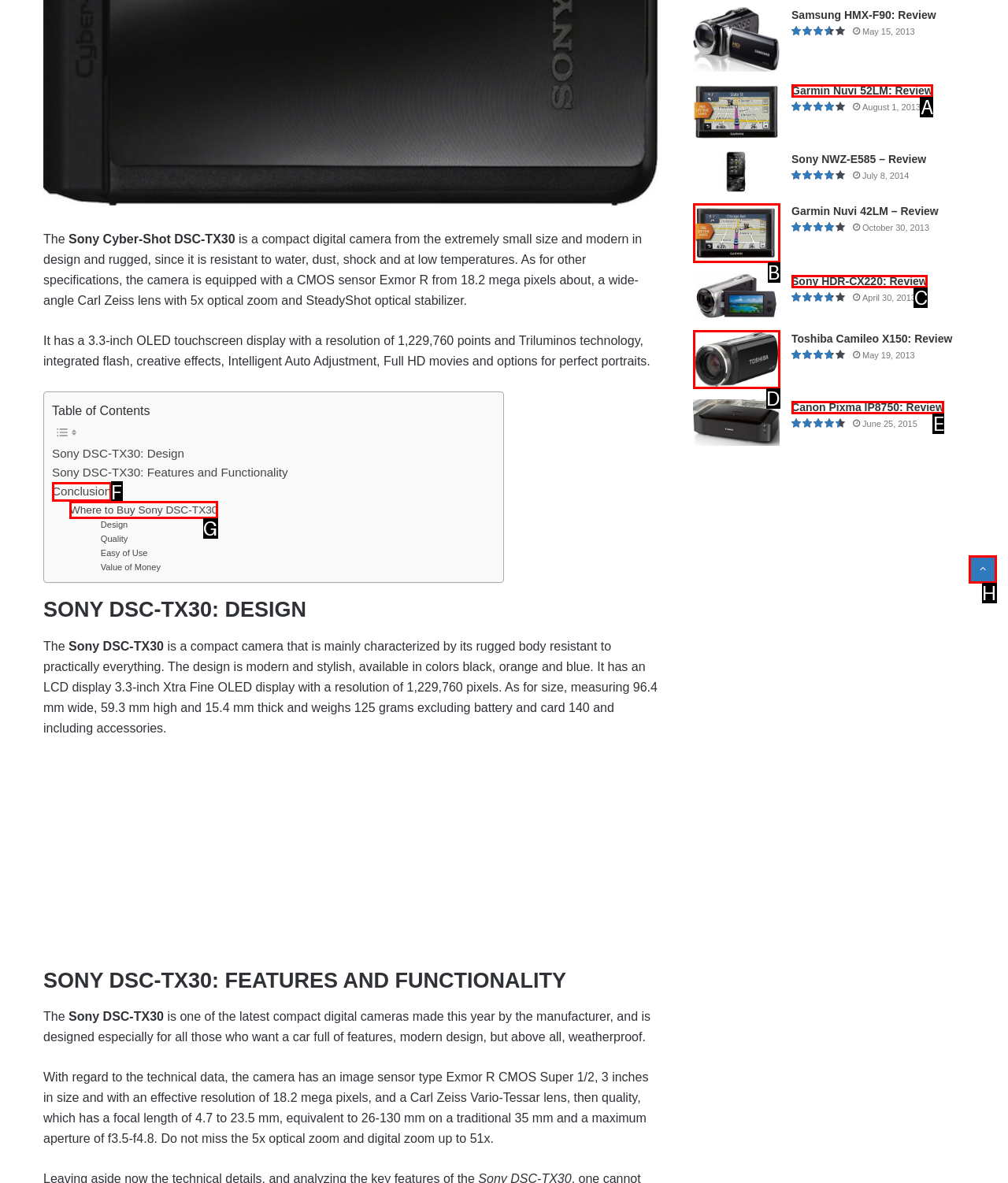Identify the HTML element that corresponds to the description: Hot Meets Cold Provide the letter of the matching option directly from the choices.

None